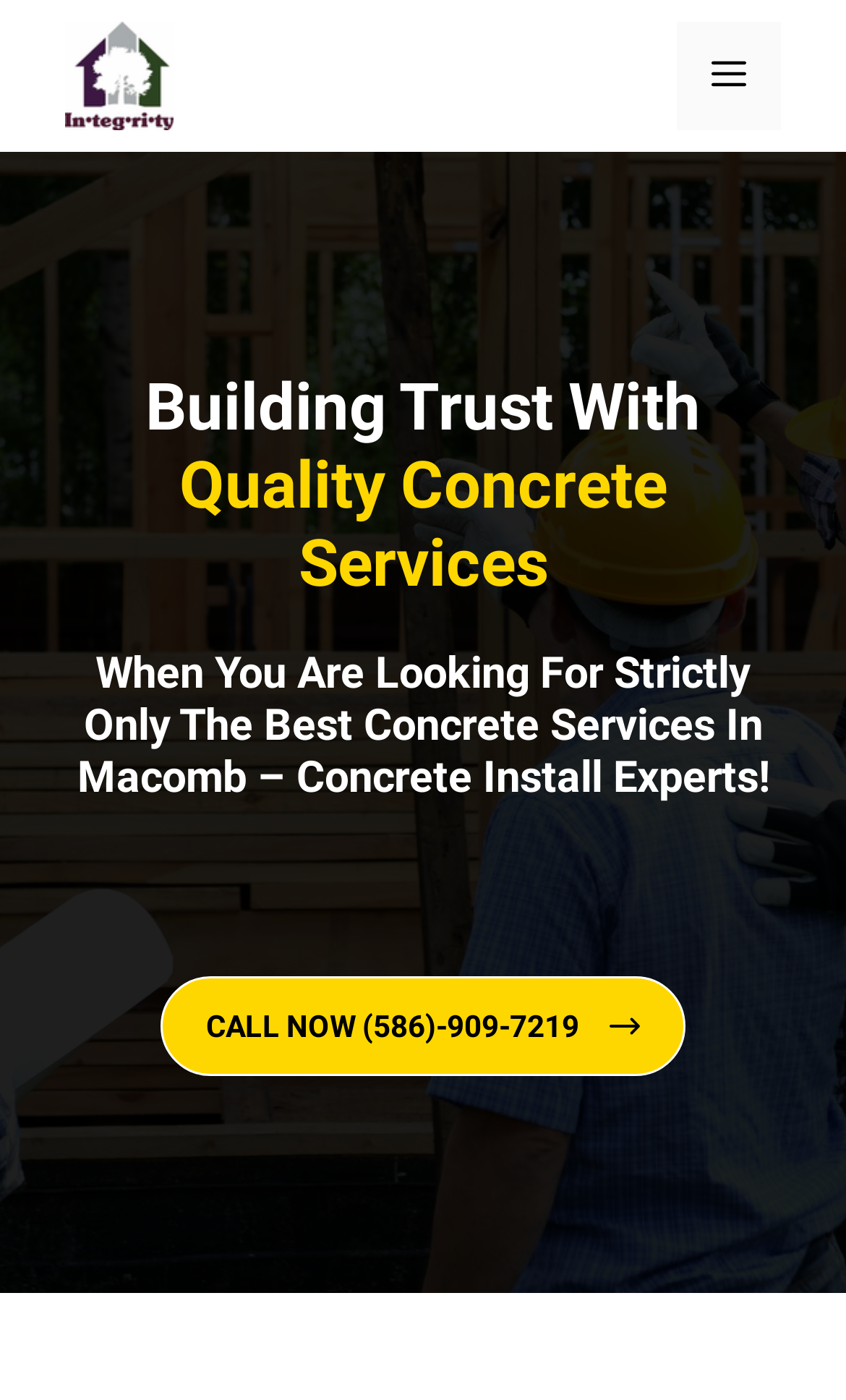What is the name of the construction company?
Please answer the question with a single word or phrase, referencing the image.

Integrity Construction & Concrete